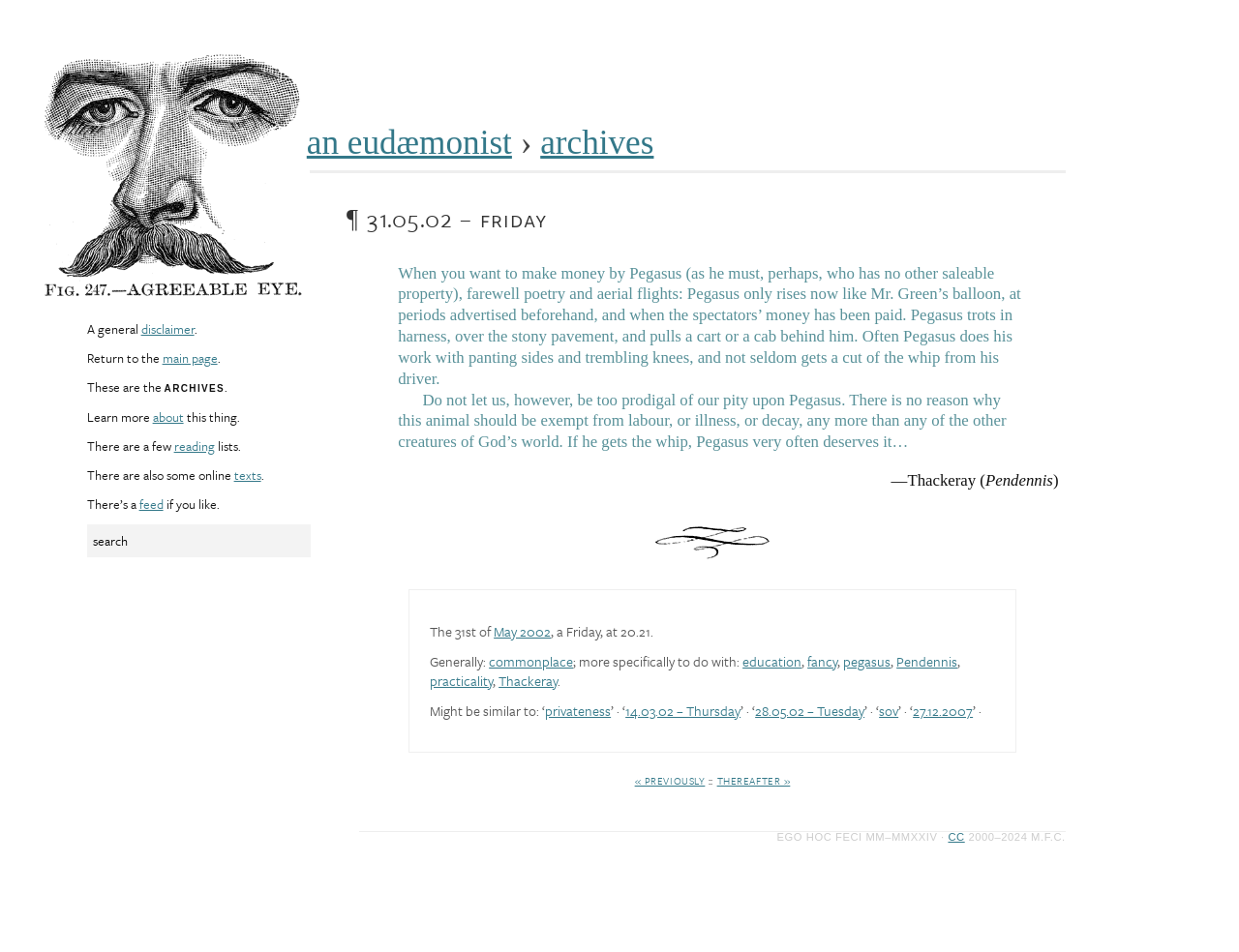Convey a detailed summary of the webpage, mentioning all key elements.

This webpage is a blog post titled "an eudæmonist › 31.05.02 – Friday". At the top, there is an image with the caption "The agreeable eye". Below the image, there is a heading that reads "an eudæmonist › archives" with two links, "an eudæmonist" and "archives", situated side by side.

On the left side of the page, there are several short paragraphs of text, each with a few sentences. The first paragraph starts with "A general" and has a link to "disclaimer". The second paragraph starts with "Return to the" and has a link to "main page". The third paragraph starts with "These are the" and has a link to "archives". The fourth paragraph starts with "Learn more" and has a link to "about". The fifth paragraph starts with "There are a few" and has a link to "reading". The sixth paragraph starts with "There are also some online" and has a link to "texts".

On the right side of the page, there is a search box. Below the search box, there is a large block of text, which appears to be a quote from a book. The quote is attributed to Thackeray's "Pendennis". Below the quote, there is a horizontal separator line.

Below the separator line, there is a section with a heading that reads "¶ 31.05.02 – Friday". This section has several links to related topics, including "May 2002", "commonplace", "education", "fancy", "pegasus", "Pendennis", "practicality", and "Thackeray". There is also a section that suggests similar posts, with links to "privateness", "14.03.02 – Thursday", "28.05.02 – Tuesday", "sov", and "27.12.2007".

At the bottom of the page, there are navigation links to "PREVIOUSLY" and "THEREAFTER", as well as a copyright notice that reads "EGO HOC FECI MM–MMXXIV · CC 2000–2024 M.F.C.".